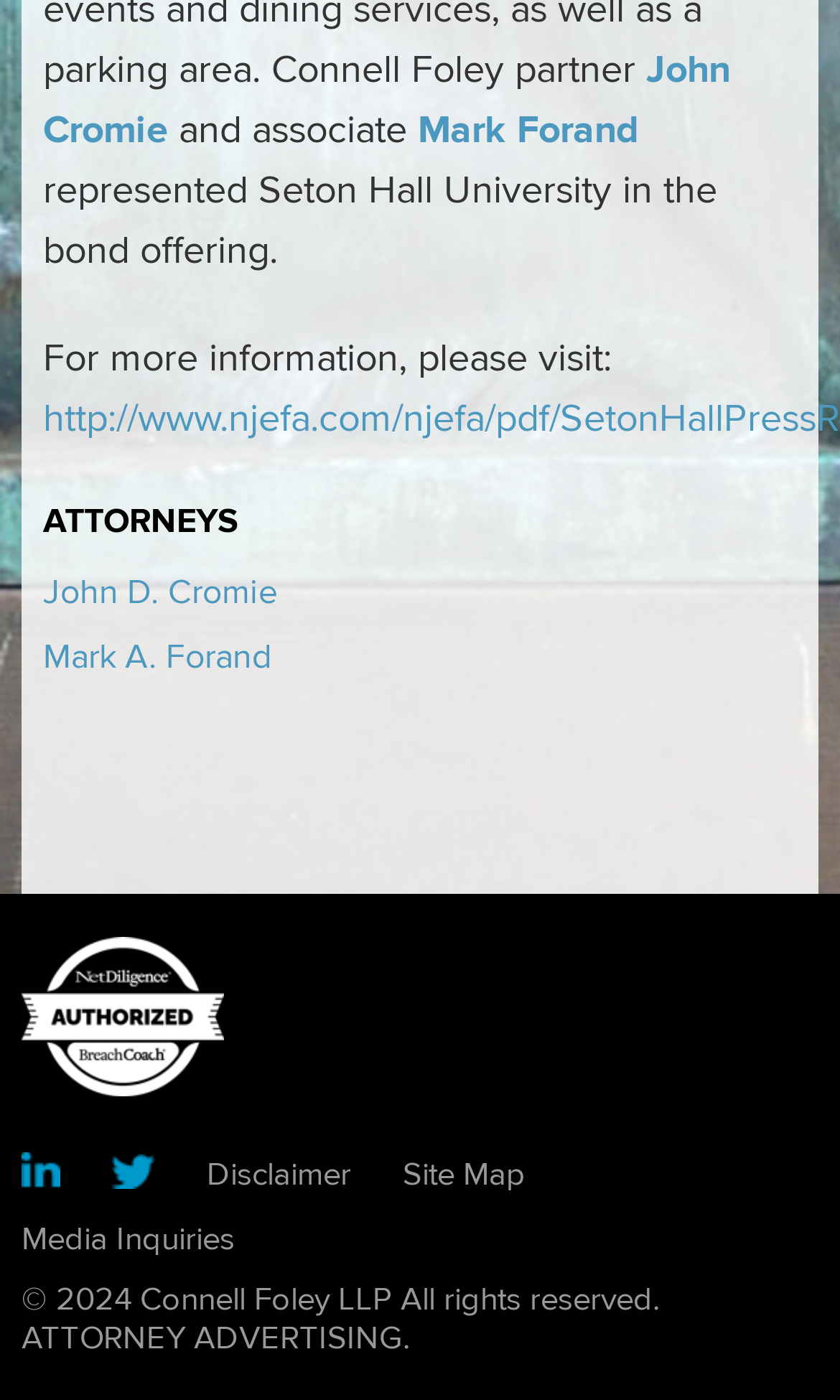What is the name of the university represented?
Based on the screenshot, respond with a single word or phrase.

Seton Hall University